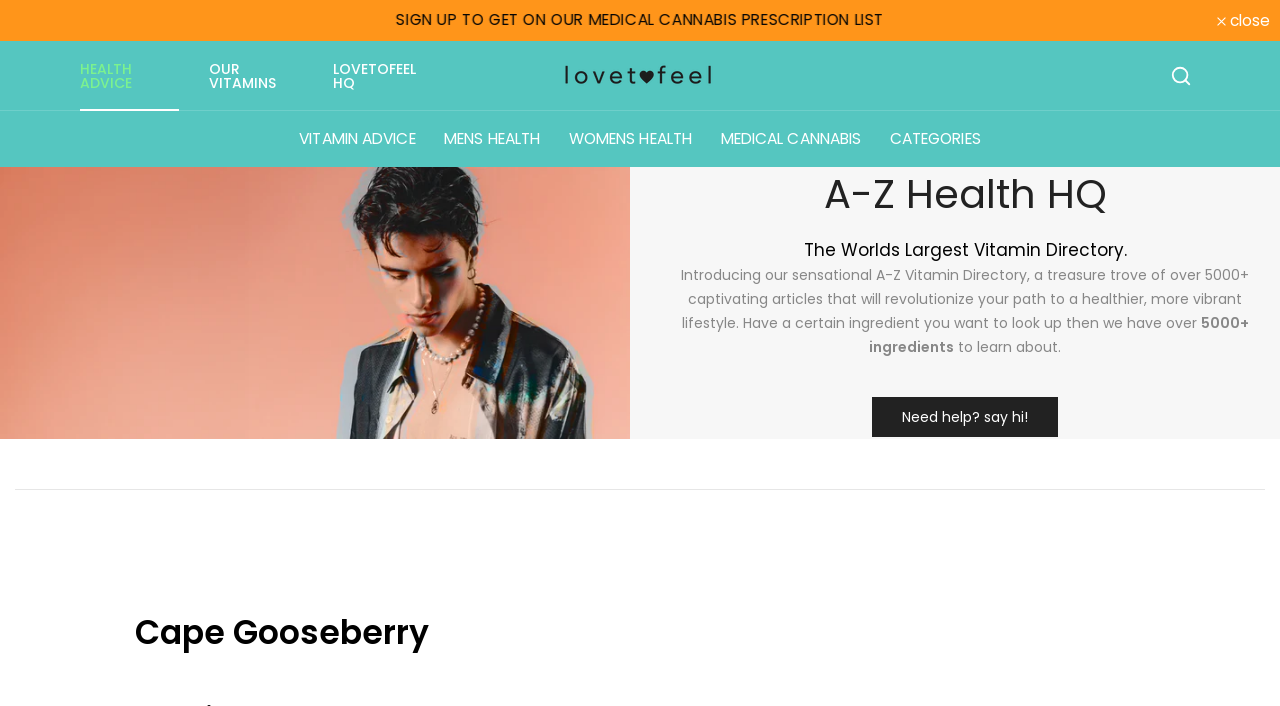Locate the bounding box coordinates for the element described below: "Search". The coordinates must be four float values between 0 and 1, formatted as [left, top, right, bottom].

[0.914, 0.092, 0.931, 0.123]